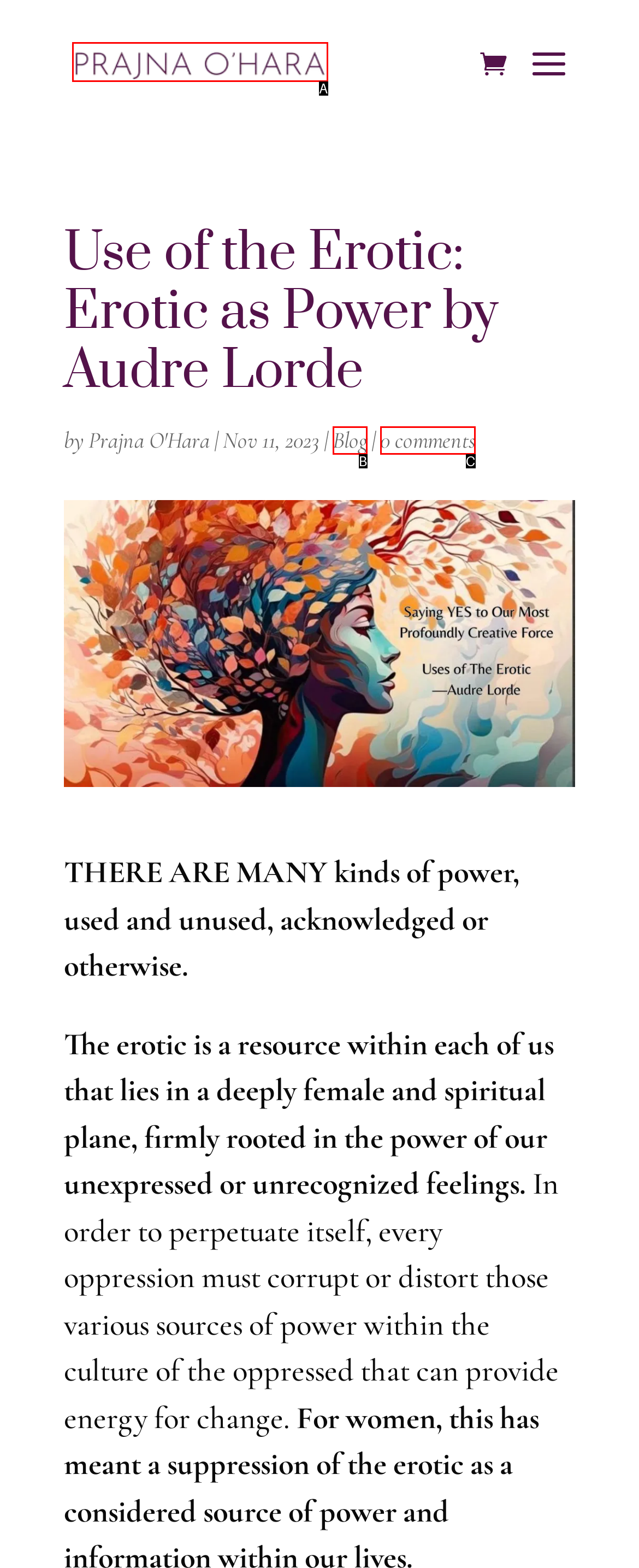Select the appropriate option that fits: Cookie Einstellungen
Reply with the letter of the correct choice.

None